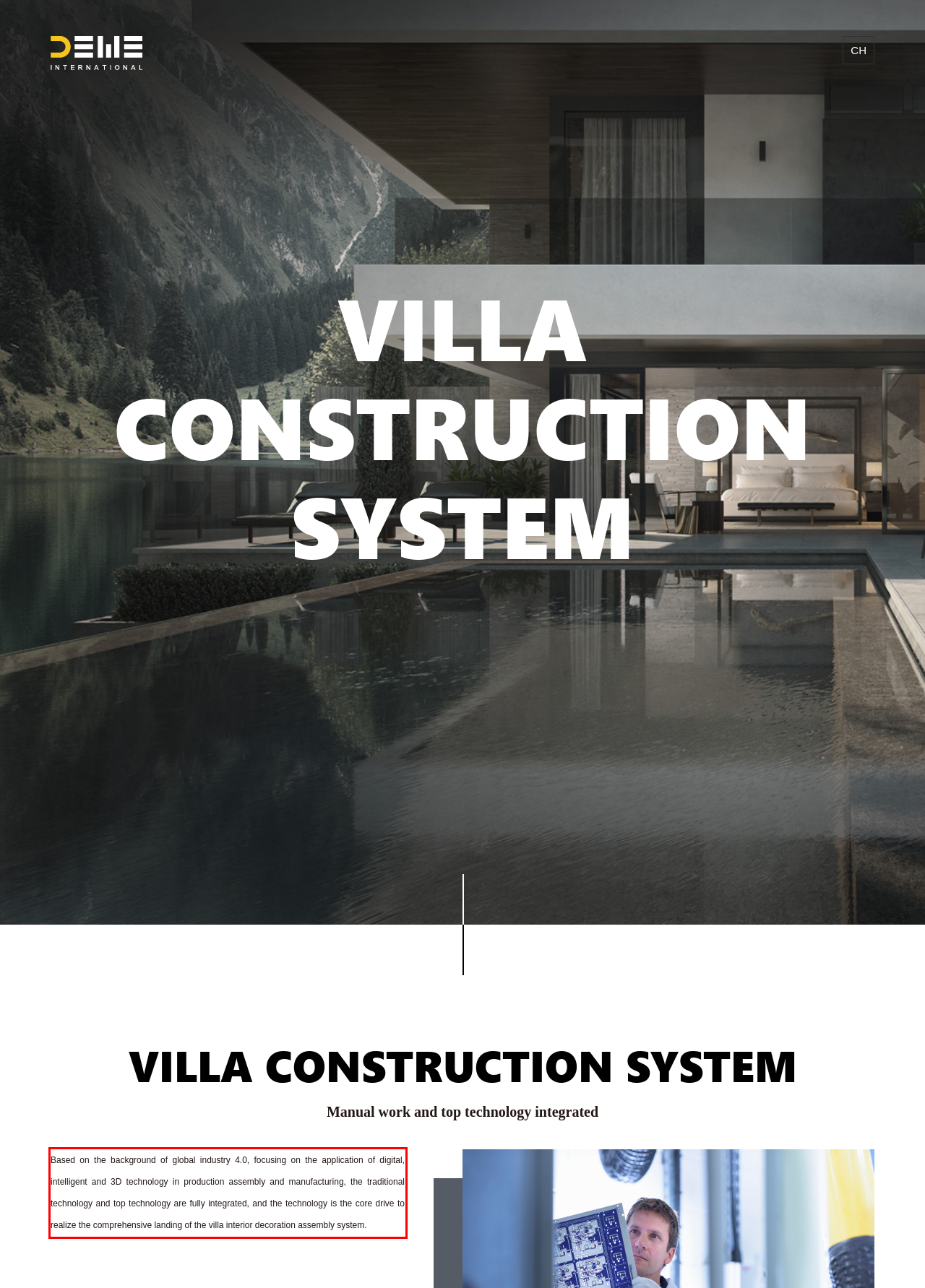You are presented with a screenshot containing a red rectangle. Extract the text found inside this red bounding box.

Based on the background of global industry 4.0, focusing on the application of digital, intelligent and 3D technology in production assembly and manufacturing, the traditional technology and top technology are fully integrated, and the technology is the core drive to realize the comprehensive landing of the villa interior decoration assembly system.